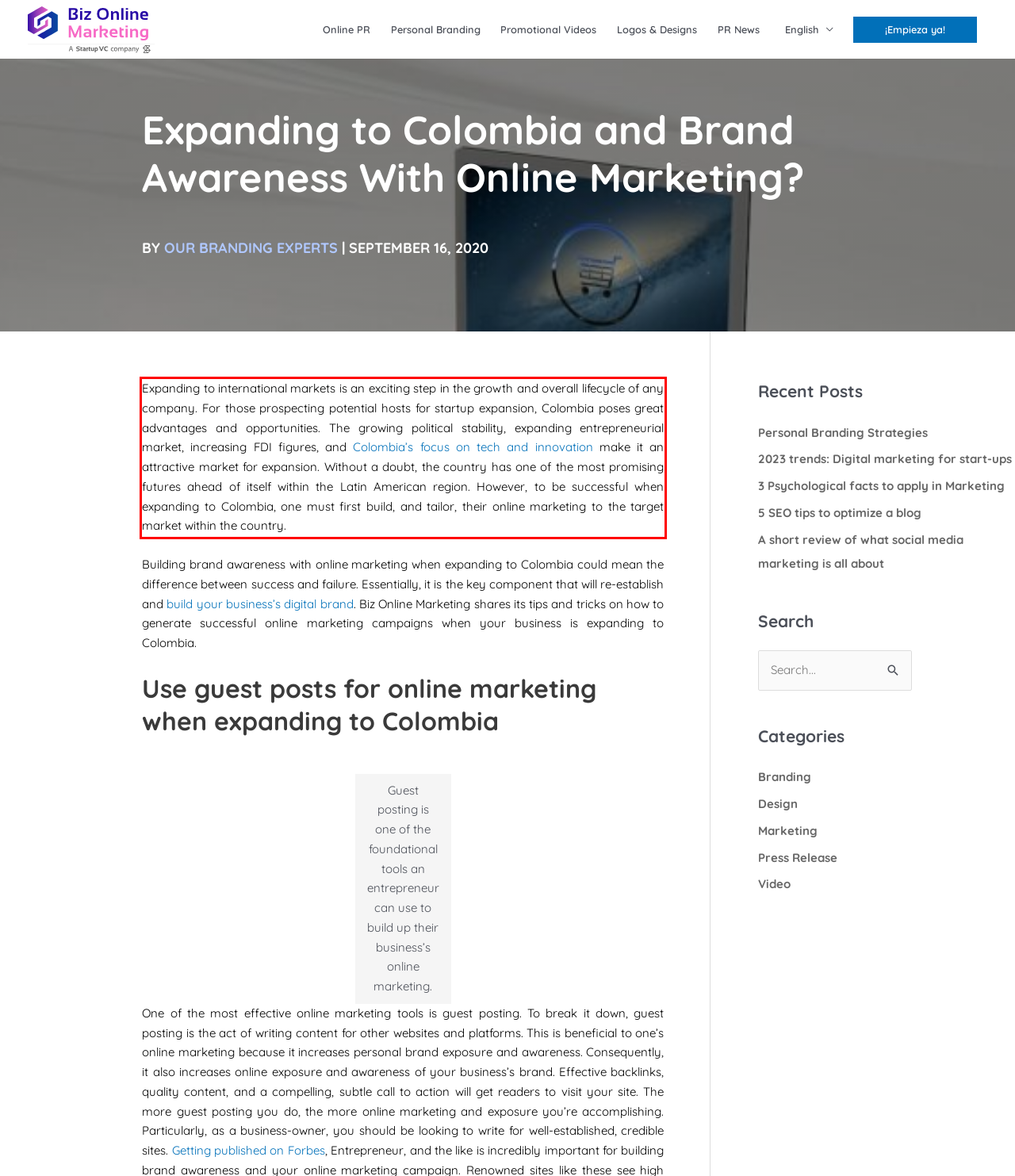Analyze the screenshot of the webpage and extract the text from the UI element that is inside the red bounding box.

Expanding to international markets is an exciting step in the growth and overall lifecycle of any company. For those prospecting potential hosts for startup expansion, Colombia poses great advantages and opportunities. The growing political stability, expanding entrepreneurial market, increasing FDI figures, and Colombia’s focus on tech and innovation make it an attractive market for expansion. Without a doubt, the country has one of the most promising futures ahead of itself within the Latin American region. However, to be successful when expanding to Colombia, one must first build, and tailor, their online marketing to the target market within the country.